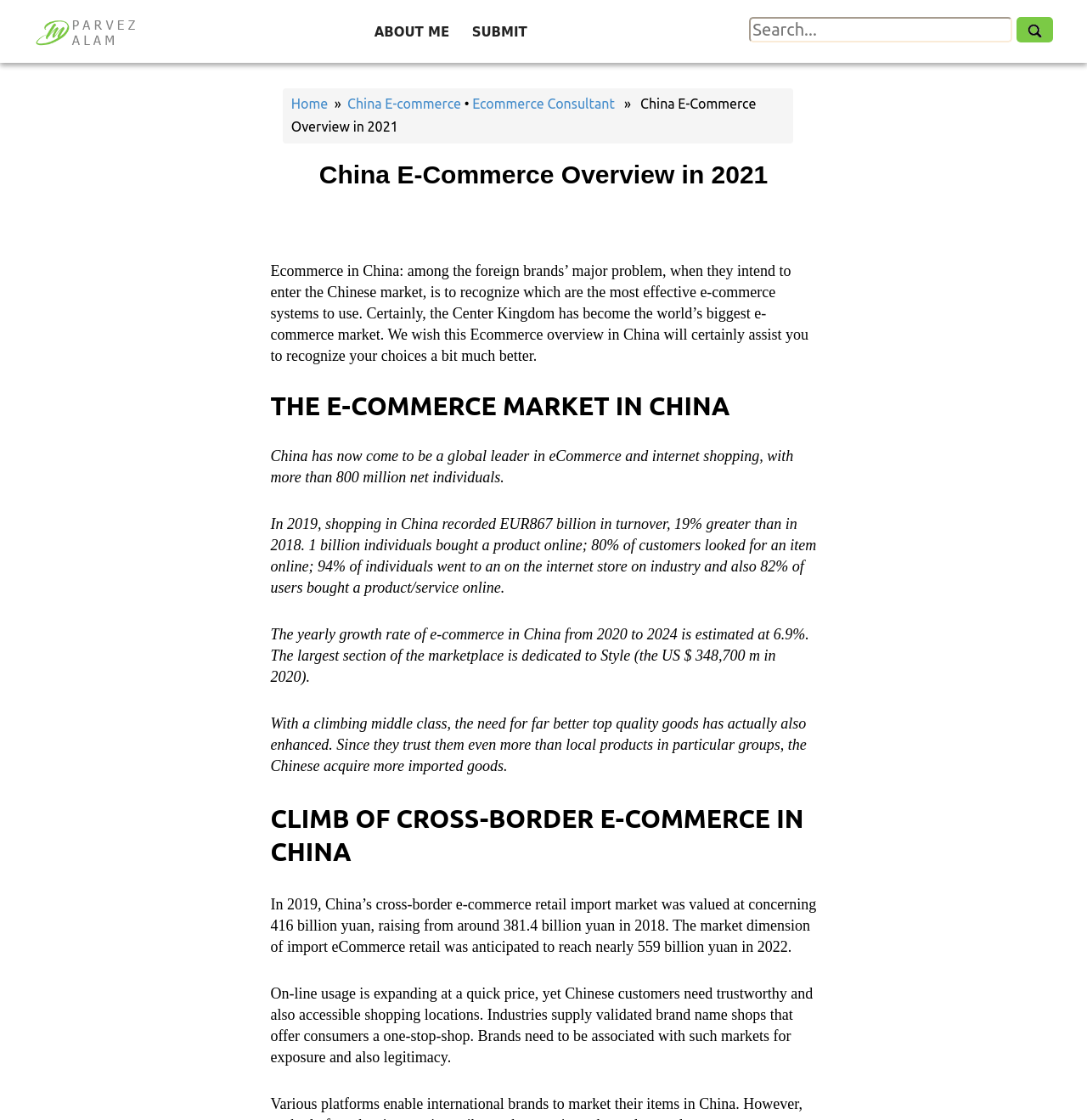Can you find the bounding box coordinates of the area I should click to execute the following instruction: "Go to the ABOUT ME page"?

[0.334, 0.013, 0.424, 0.043]